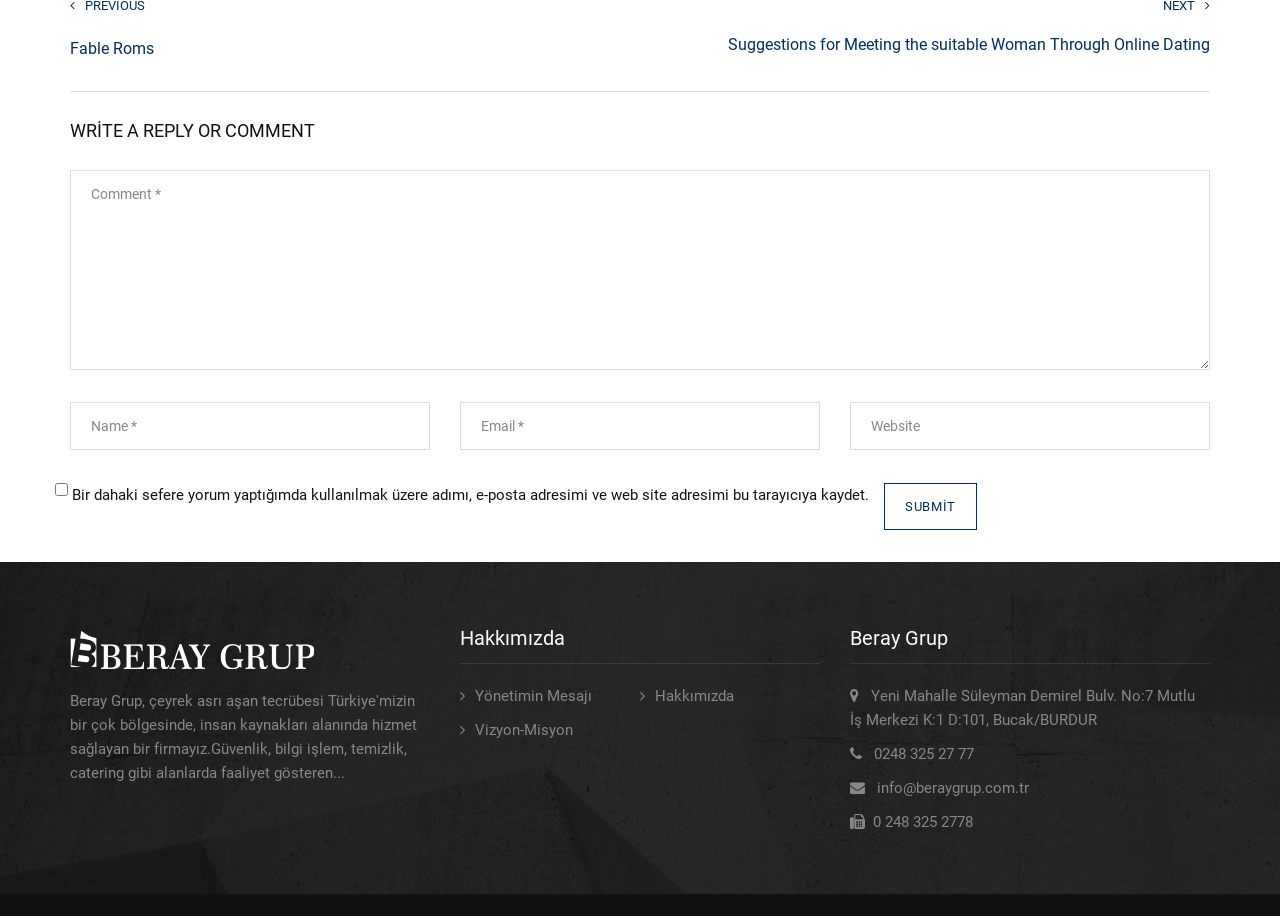What is the address of Beray Grup?
Please provide a comprehensive answer based on the contents of the image.

I found the address of Beray Grup in the footer section, which is 'Yeni Mahalle Süleyman Demirel Bulv. No:7 Mutlu İş Merkezi K:1 D:101, Bucak/BURDUR'.